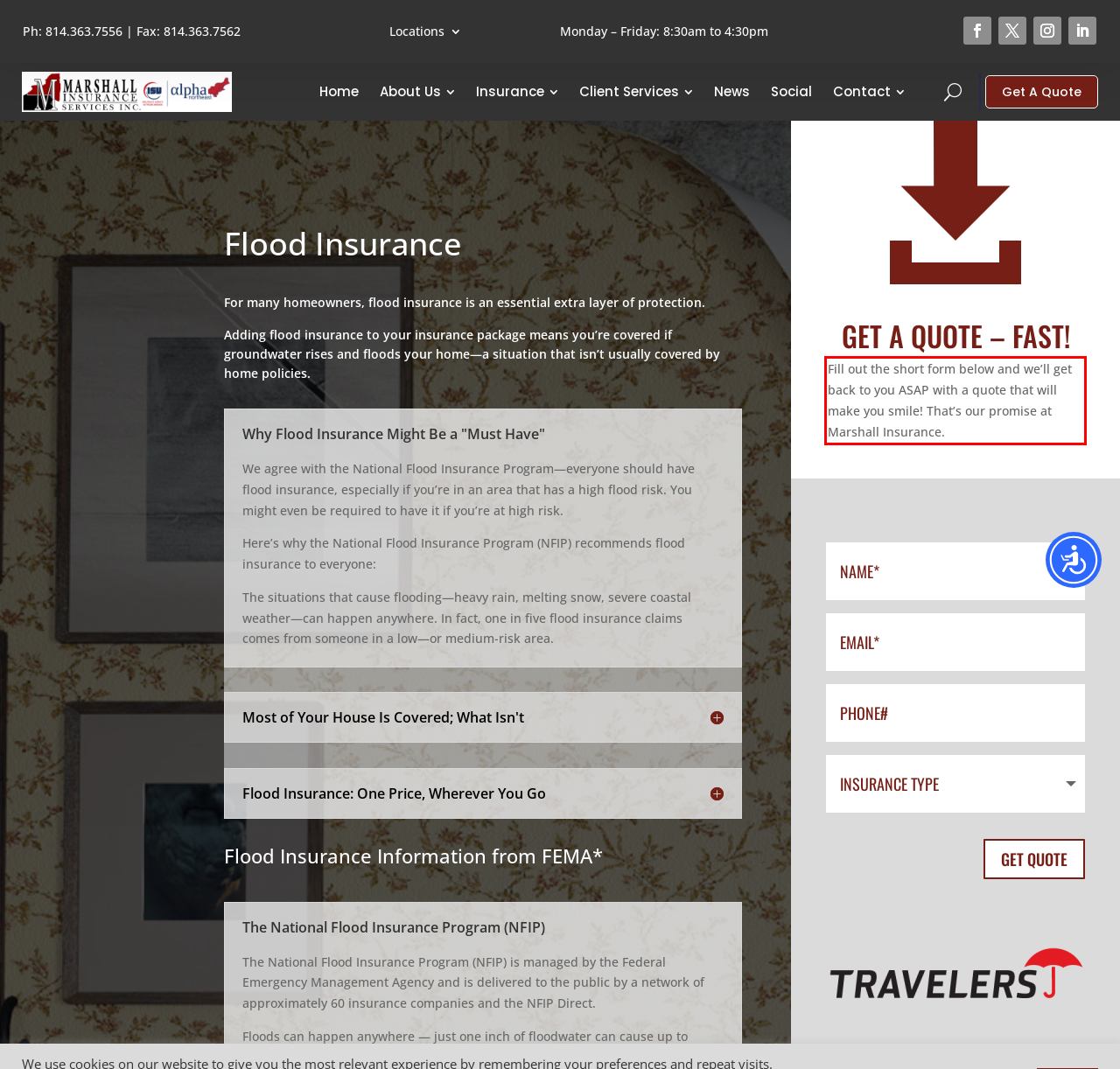Please examine the webpage screenshot containing a red bounding box and use OCR to recognize and output the text inside the red bounding box.

Fill out the short form below and we’ll get back to you ASAP with a quote that will make you smile! That’s our promise at Marshall Insurance.